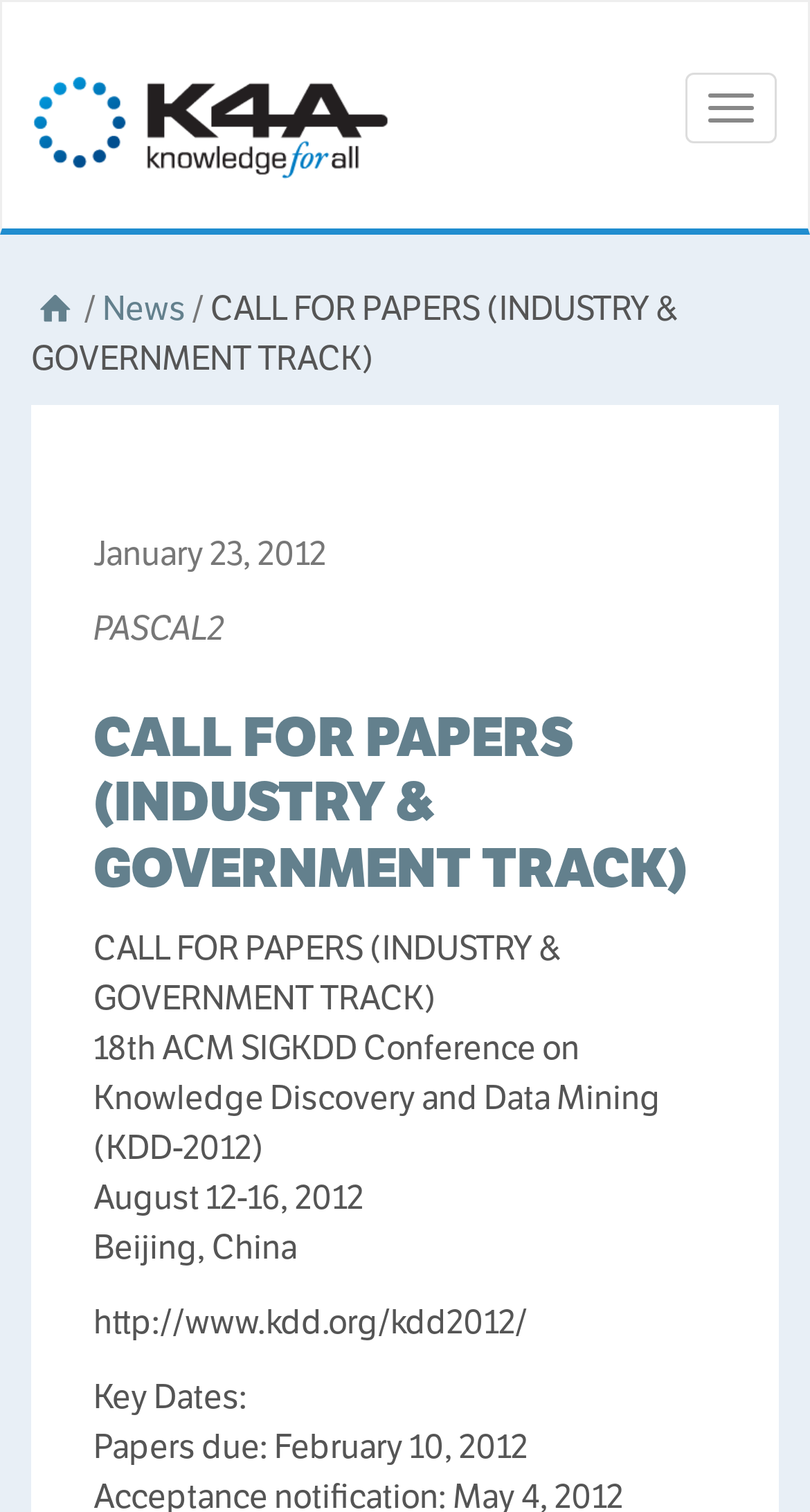Offer a detailed explanation of the webpage layout and contents.

The webpage is about a call for papers for the 18th ACM SIGKDD Conference on Knowledge Discovery and Data Mining (KDD-2012) in Beijing, China. At the top right corner, there is a button to toggle navigation. On the top left, there is a logo of Knowledge 4 All Foundation Ltd. accompanied by a link. Below the logo, there are several links and text elements, including a link to "News" and a separator character "/". 

The main content of the webpage is a call for papers announcement, which is divided into several sections. The title "CALL FOR PAPERS (INDUSTRY & GOVERNMENT TRACK)" is prominently displayed, followed by the date "January 23, 2012". Below the title, there is a link to "PASCAL2" and a heading that repeats the title. 

The main body of the announcement includes the conference details, such as the conference name, dates, and location. There is also a link to the conference website. The key dates for the conference are listed, including the paper submission deadline of February 10, 2012.